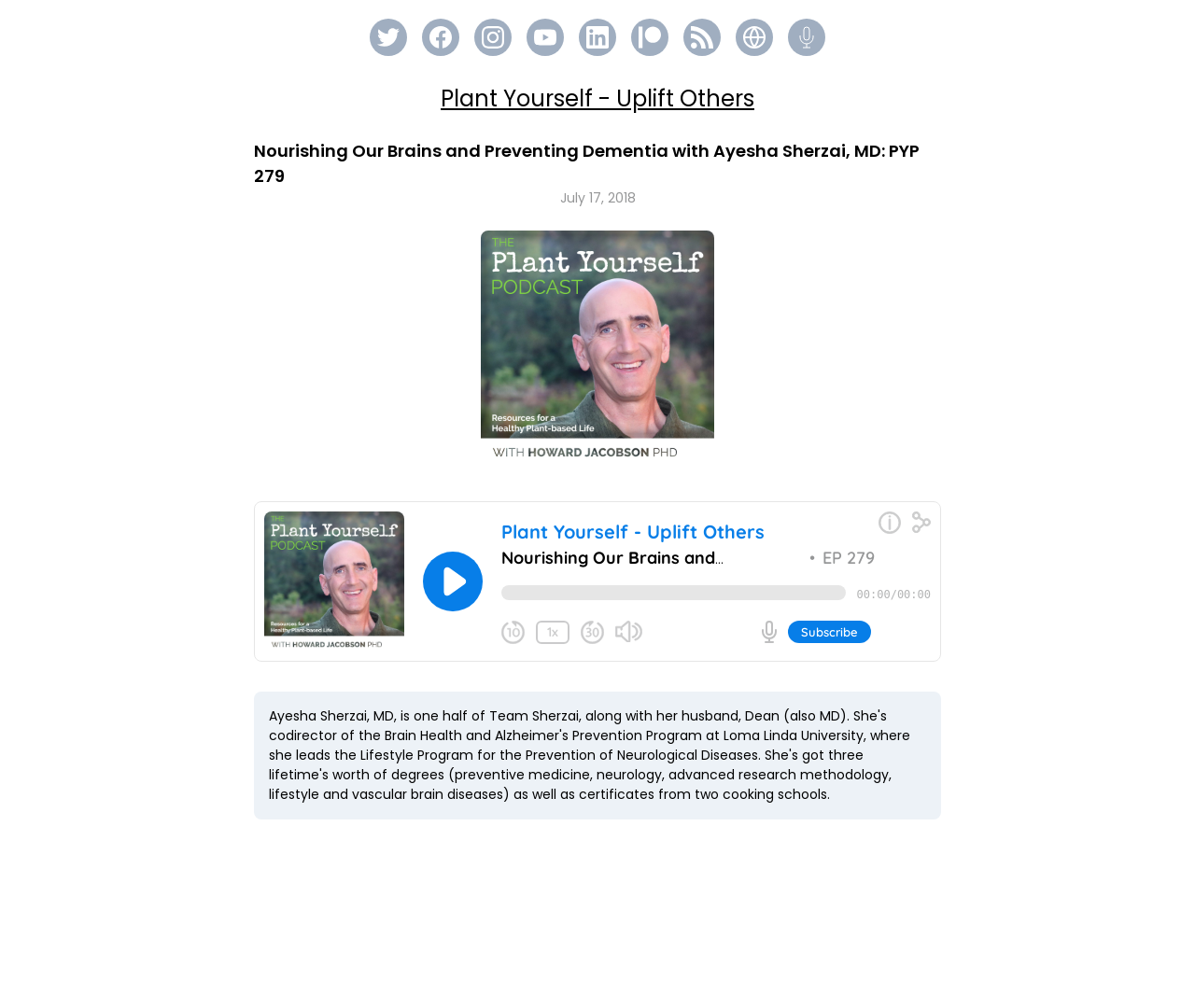Give a one-word or short phrase answer to the question: 
What is the date mentioned on the webpage?

July 17, 2018